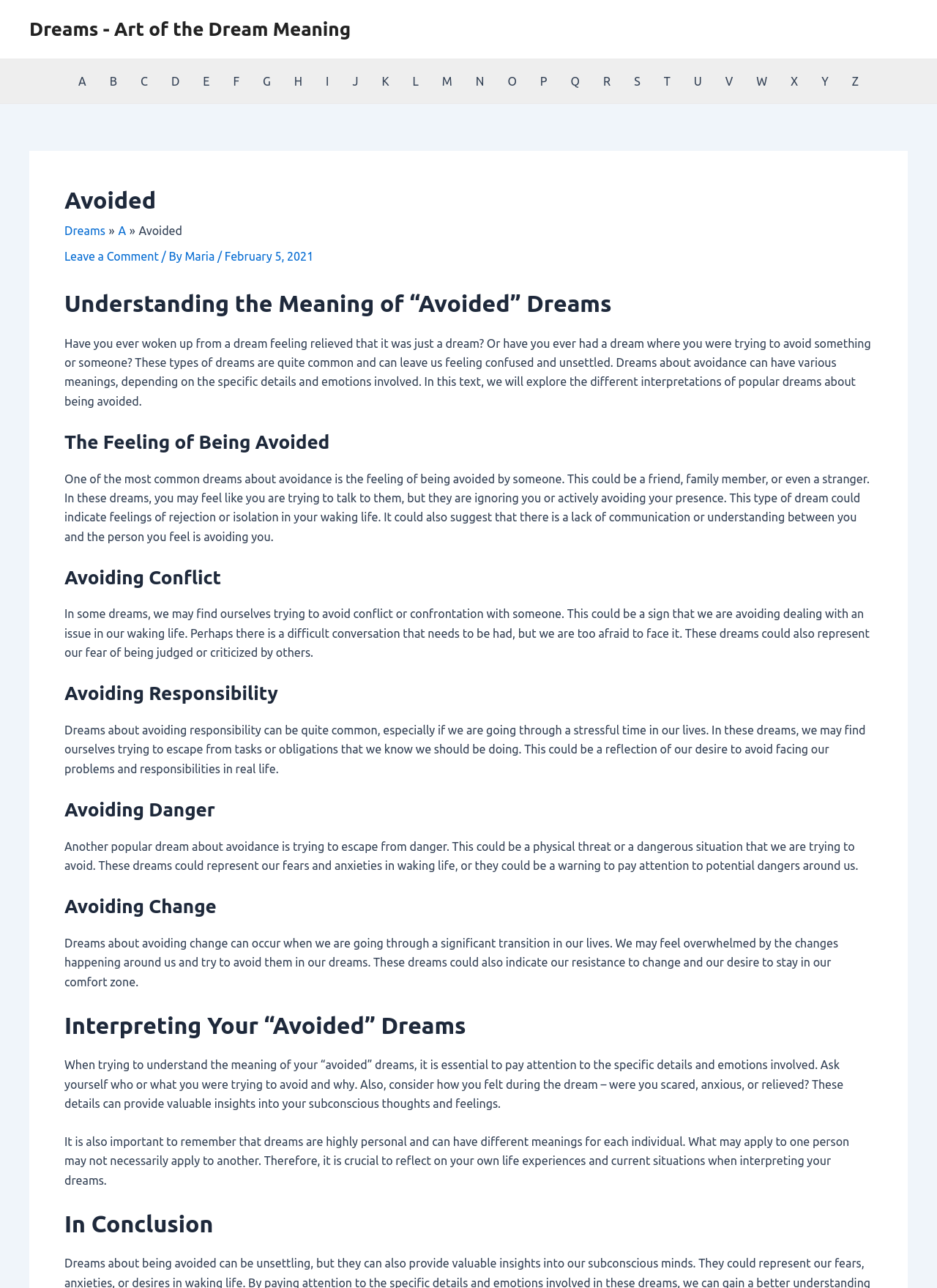Find the bounding box of the UI element described as: "Leave a Comment". The bounding box coordinates should be given as four float values between 0 and 1, i.e., [left, top, right, bottom].

[0.069, 0.194, 0.169, 0.204]